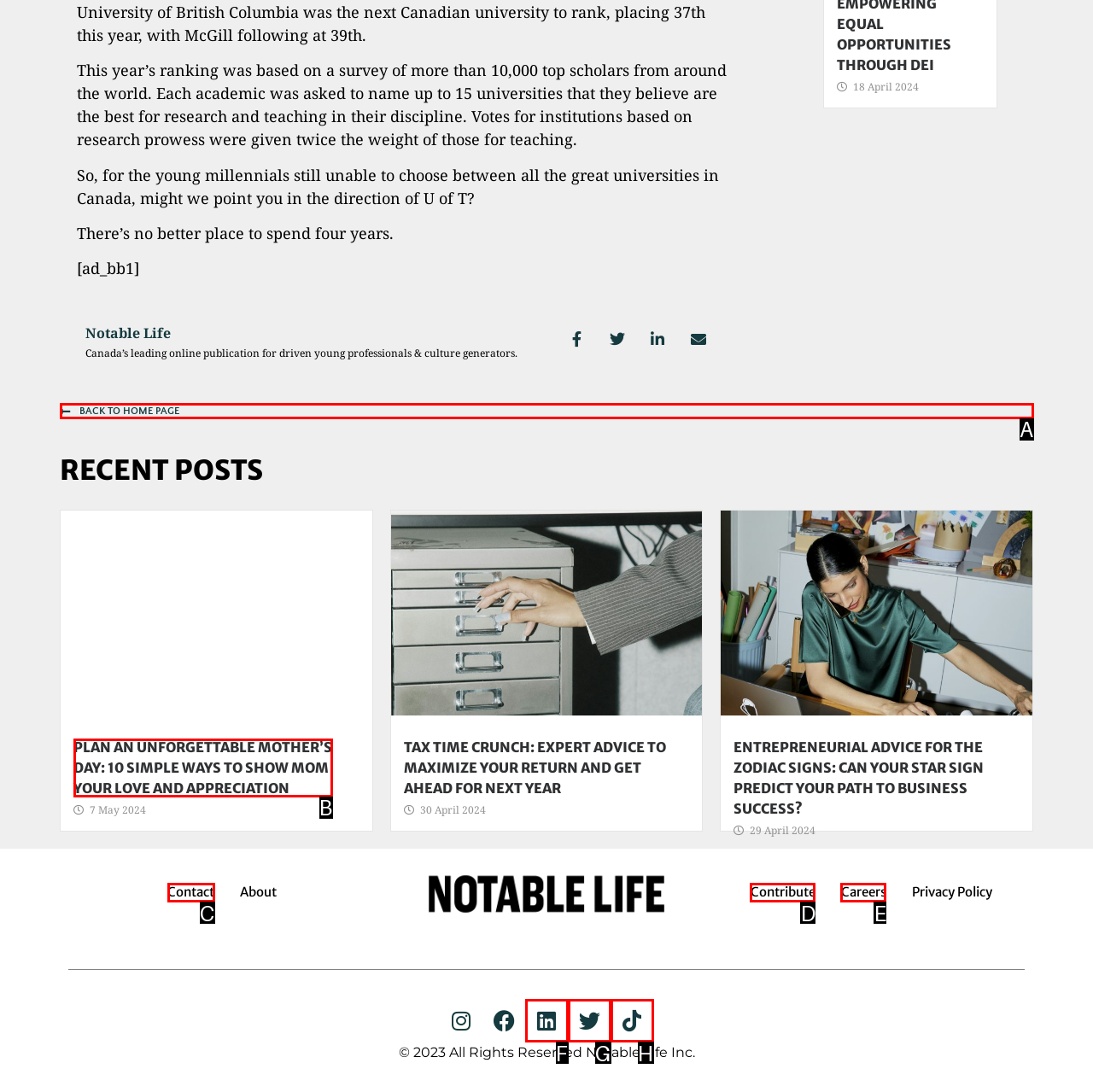Choose the option that best matches the element: BACK TO HOME PAGE
Respond with the letter of the correct option.

A